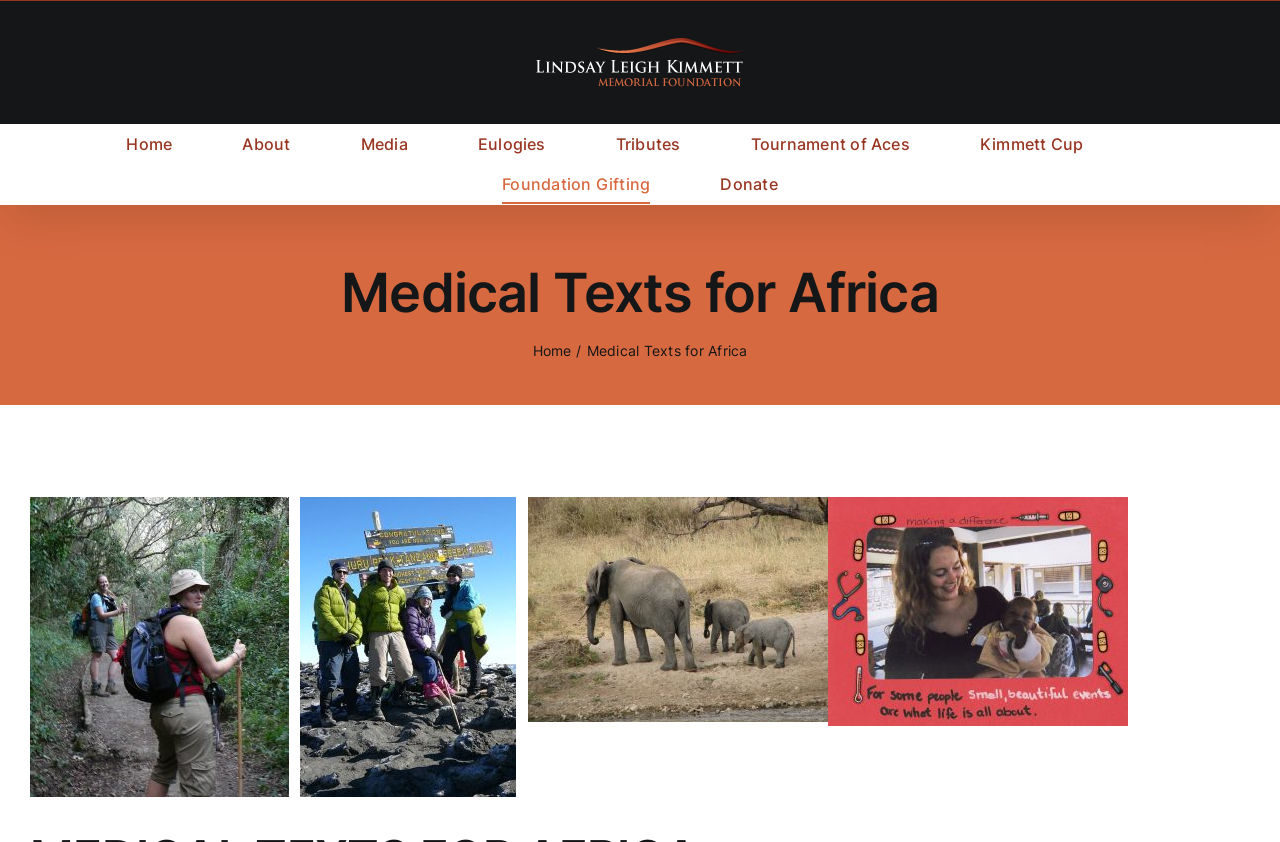Please provide the bounding box coordinates for the element that needs to be clicked to perform the instruction: "Go to Home page". The coordinates must consist of four float numbers between 0 and 1, formatted as [left, top, right, bottom].

[0.099, 0.147, 0.135, 0.195]